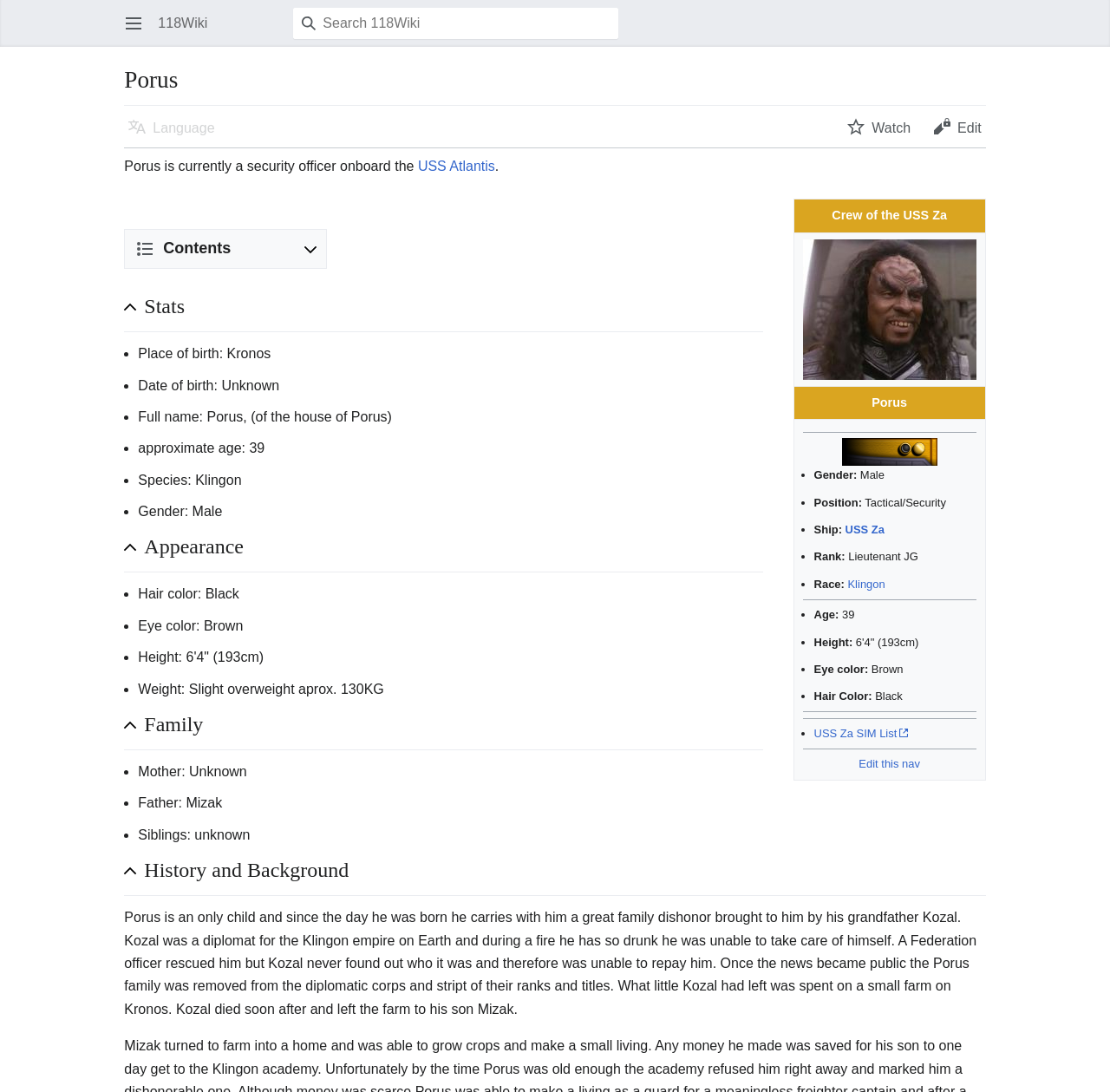Please identify the bounding box coordinates of where to click in order to follow the instruction: "View USS Atlantis page".

[0.376, 0.146, 0.446, 0.159]